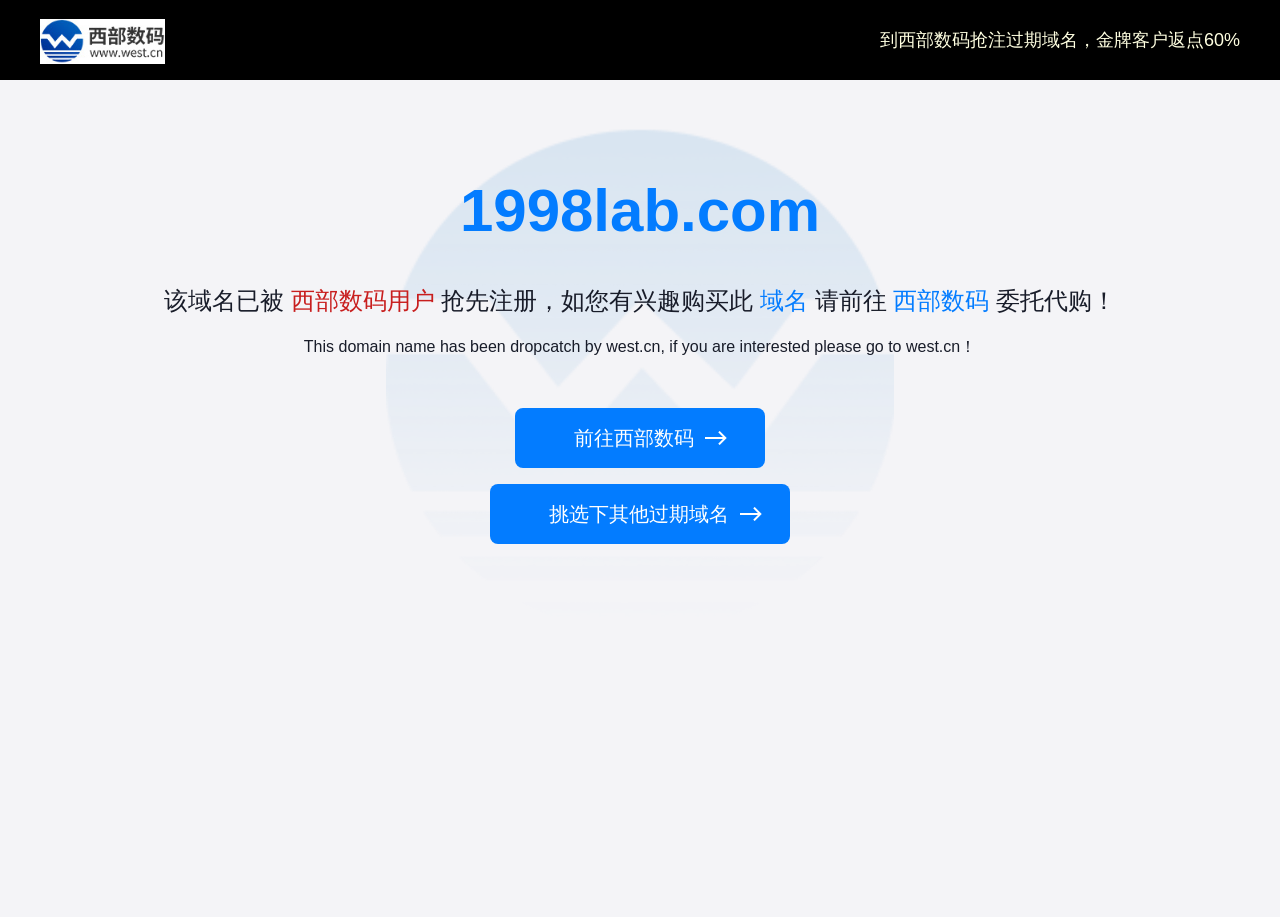Find the bounding box coordinates corresponding to the UI element with the description: "parent_node: 到西部数码抢注过期域名，金牌客户返点60%". The coordinates should be formatted as [left, top, right, bottom], with values as floats between 0 and 1.

[0.031, 0.035, 0.129, 0.052]